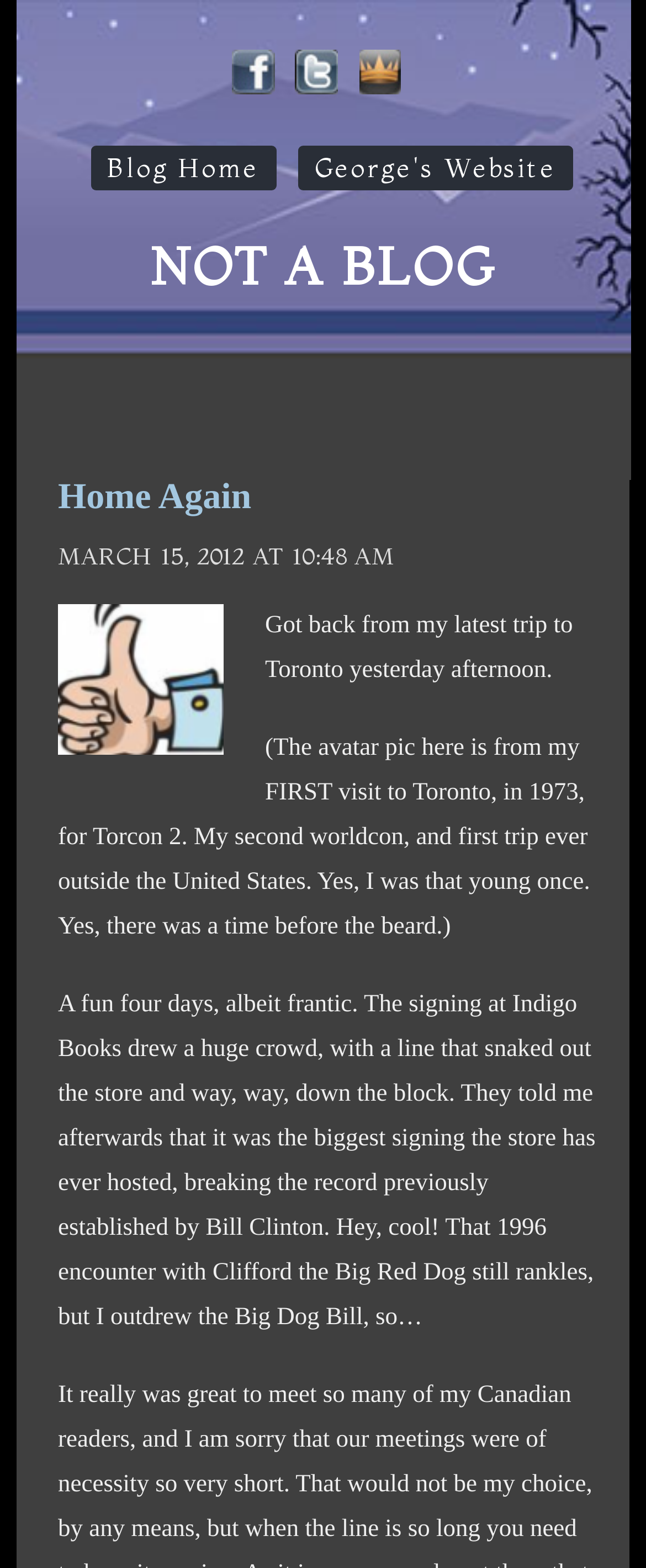Find the bounding box coordinates for the HTML element specified by: "alt="GRRM on Twitter"".

[0.456, 0.032, 0.525, 0.064]